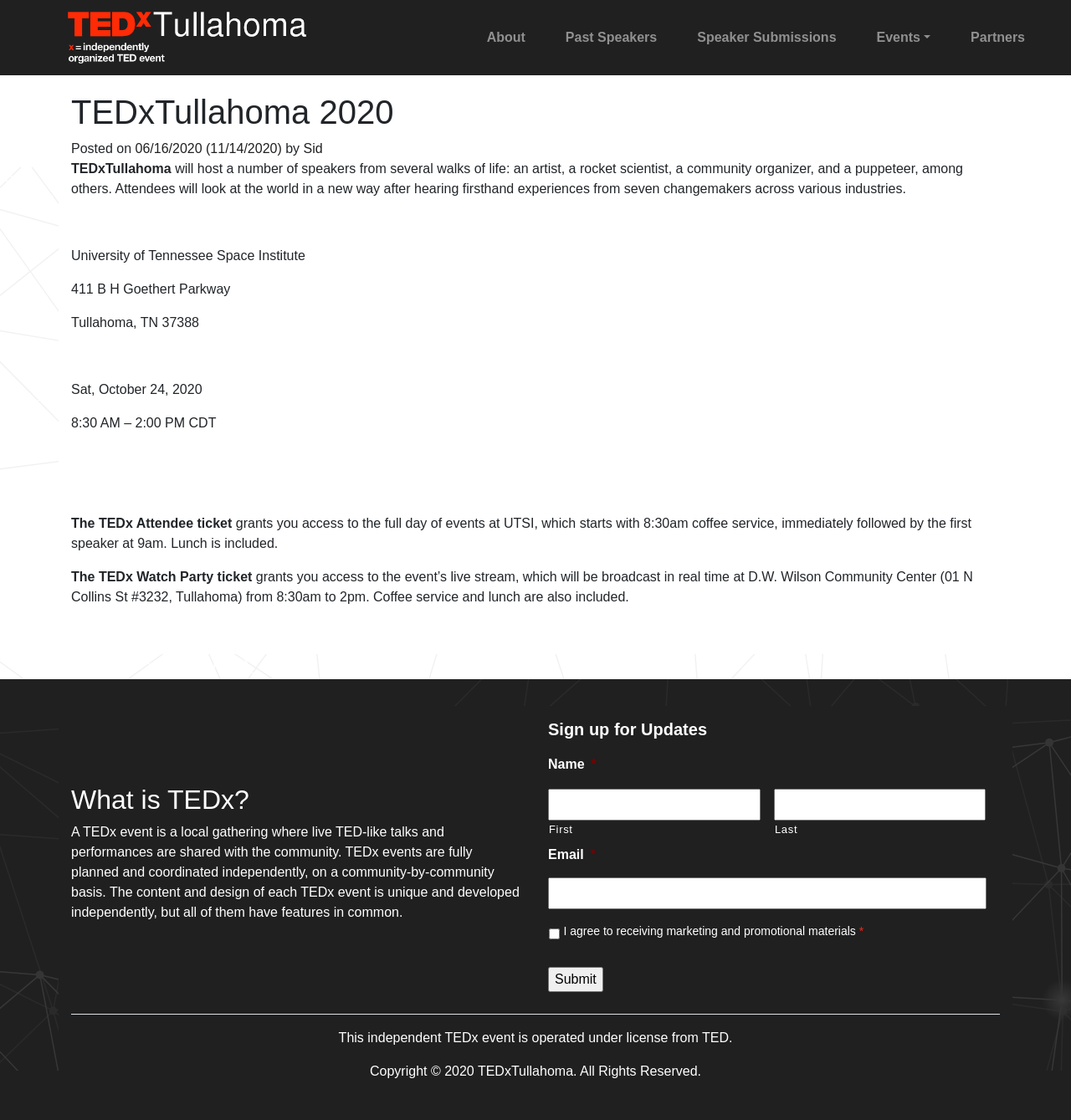What is the license under which this TEDx event is operated?
Please respond to the question with a detailed and informative answer.

I found the answer by reading the text 'This independent TEDx event is operated under license from TED.' at the bottom of the webpage.